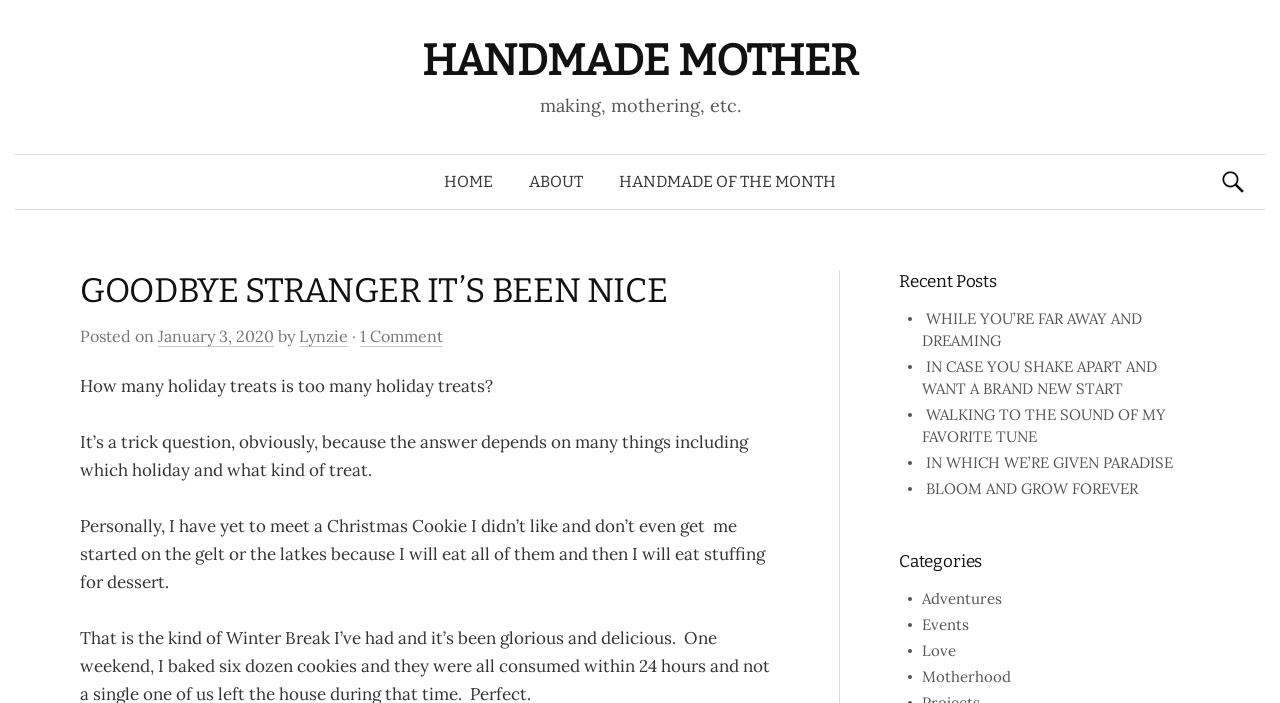Determine the bounding box coordinates of the clickable region to follow the instruction: "View the 'Recent Posts'".

[0.702, 0.384, 0.937, 0.418]